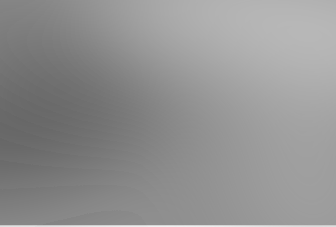Provide a short answer using a single word or phrase for the following question: 
What can inadequate drainage installation lead to?

Extensive damage and costly repairs